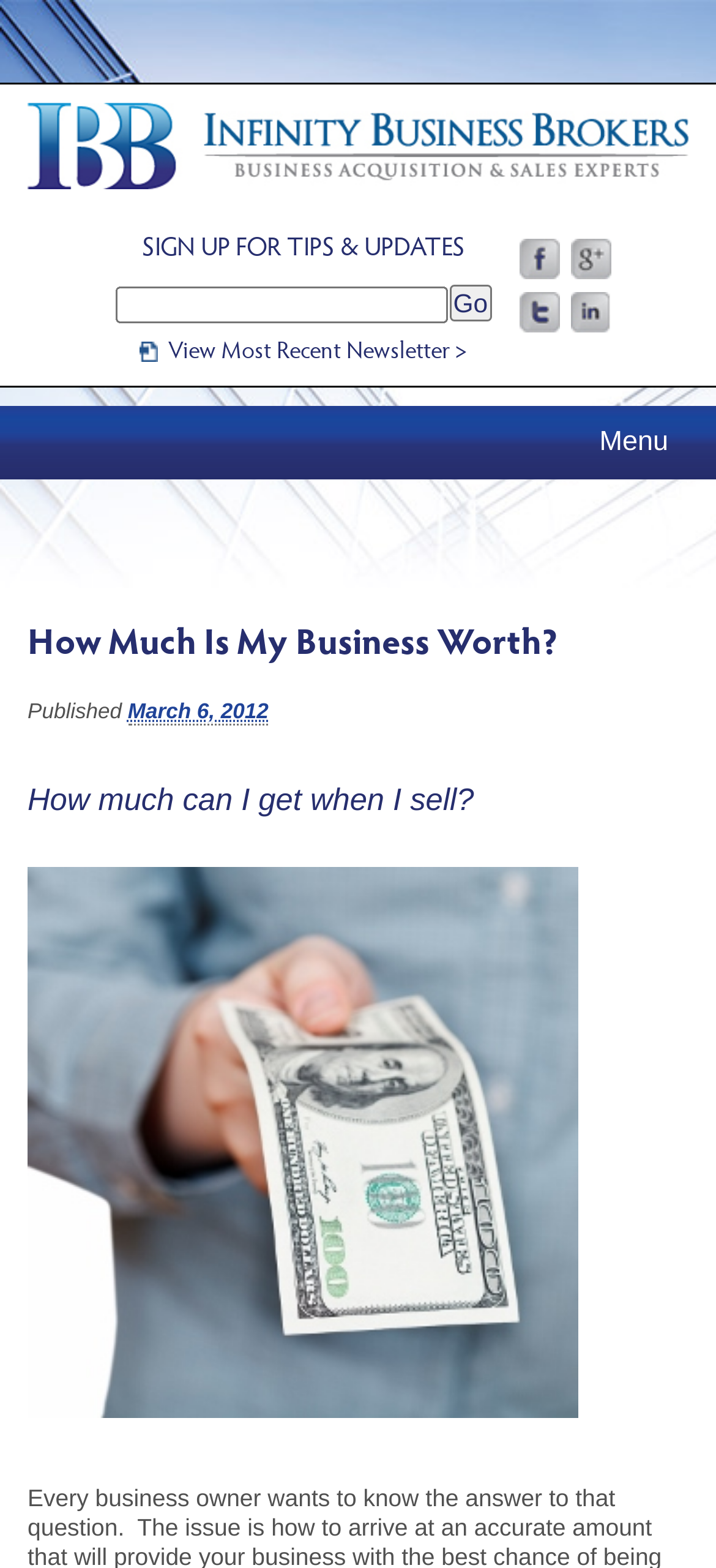Determine the bounding box coordinates of the section to be clicked to follow the instruction: "Enter text in the input field". The coordinates should be given as four float numbers between 0 and 1, formatted as [left, top, right, bottom].

[0.161, 0.183, 0.625, 0.206]